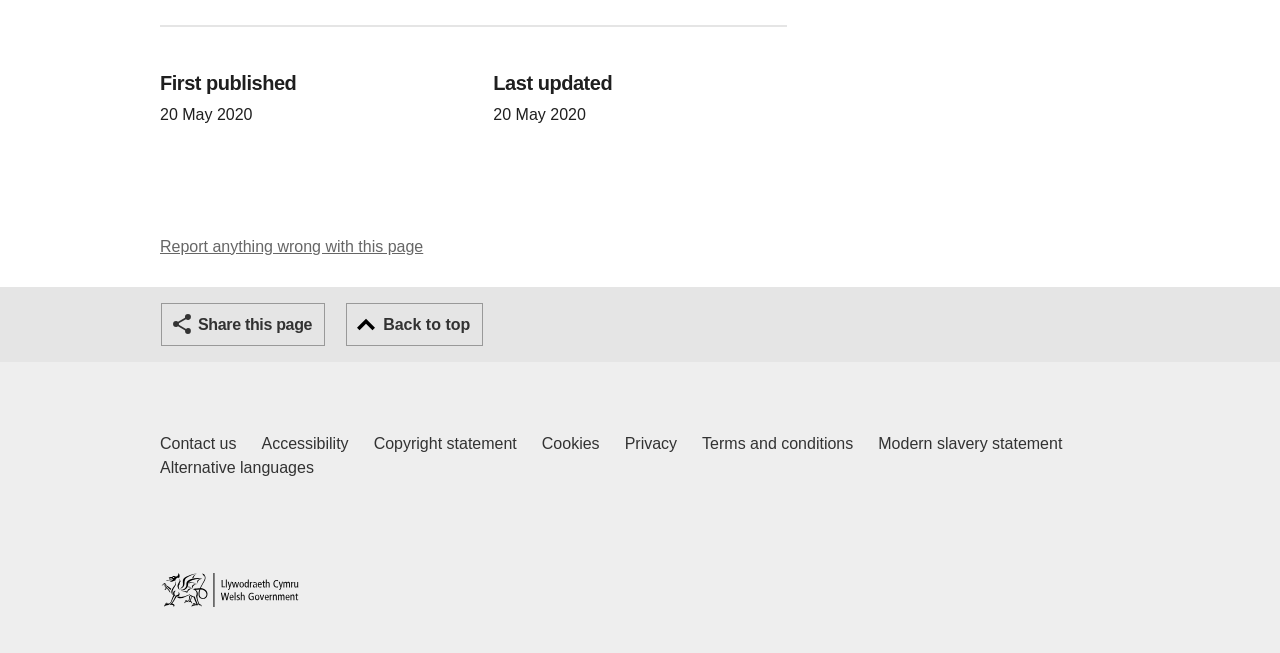Please find and report the bounding box coordinates of the element to click in order to perform the following action: "Go to home page". The coordinates should be expressed as four float numbers between 0 and 1, in the format [left, top, right, bottom].

[0.125, 0.878, 0.234, 0.93]